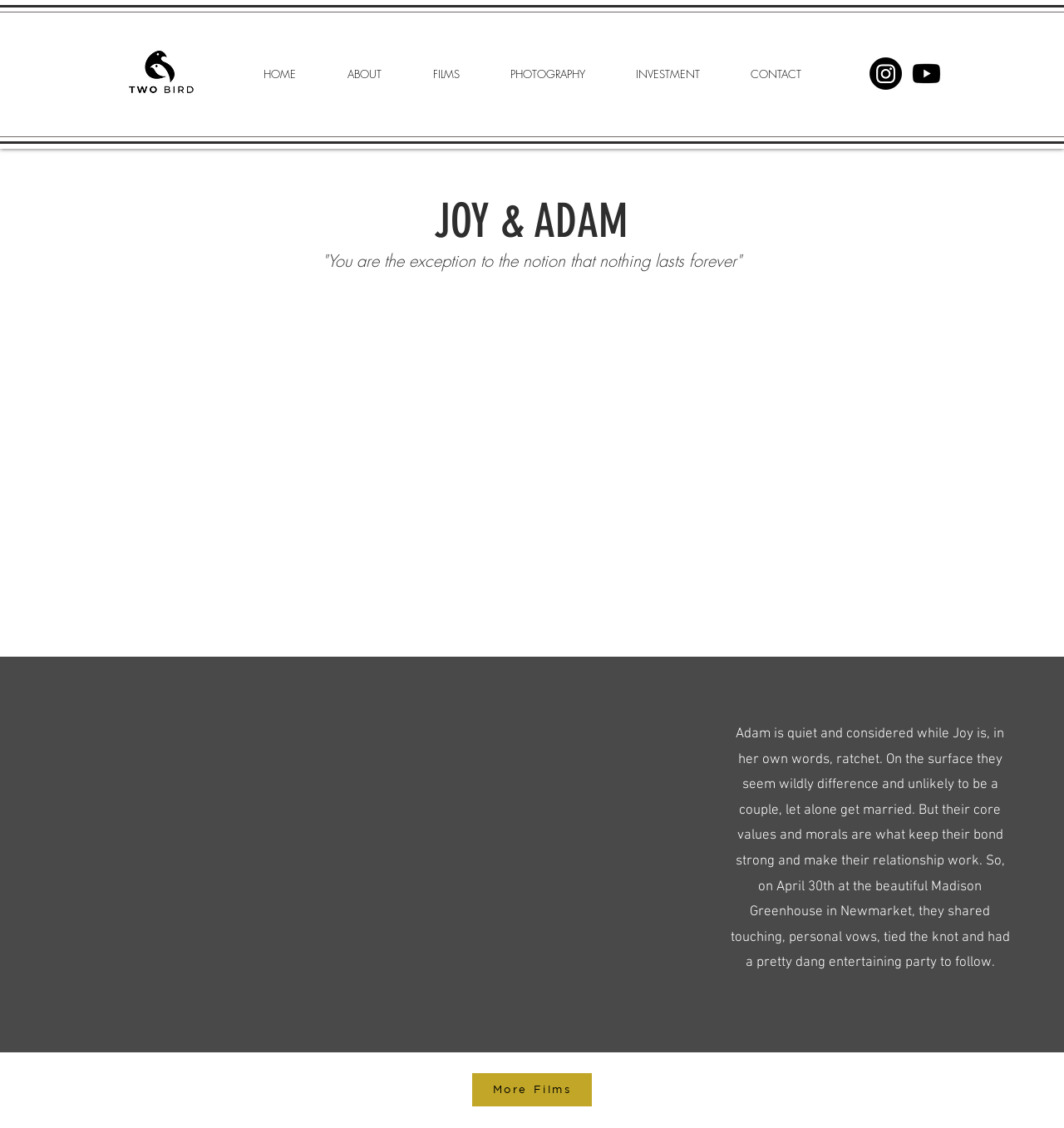Describe in detail what you see on the webpage.

The webpage is a wedding website for Joy and Adam, with a romantic and personal tone. At the top left, there is a logo image with a white background, accompanied by the website's title "JOY & ADAM | Two Bird Weddings". Below the logo, a navigation menu is situated, featuring links to different sections of the website, including "HOME", "ABOUT", "FILMS", "PHOTOGRAPHY", "INVESTMENT", and "CONTACT", all aligned horizontally.

To the right of the navigation menu, there is a social bar with links to the couple's Instagram and Youtube accounts, each represented by an icon. 

The main content of the webpage is divided into two sections. The first section features a heading with the couple's names, "JOY & ADAM", in a prominent font. Below the heading, there is a quote that reads, "You are the exception to the notion that nothing lasts forever". 

The second section is a paragraph that tells the story of Joy and Adam's relationship, describing their differences and what makes their bond strong. This section is positioned below the quote and takes up most of the webpage's vertical space.

At the bottom of the webpage, there is a link to "More Films", which is likely related to the couple's wedding films or photography.